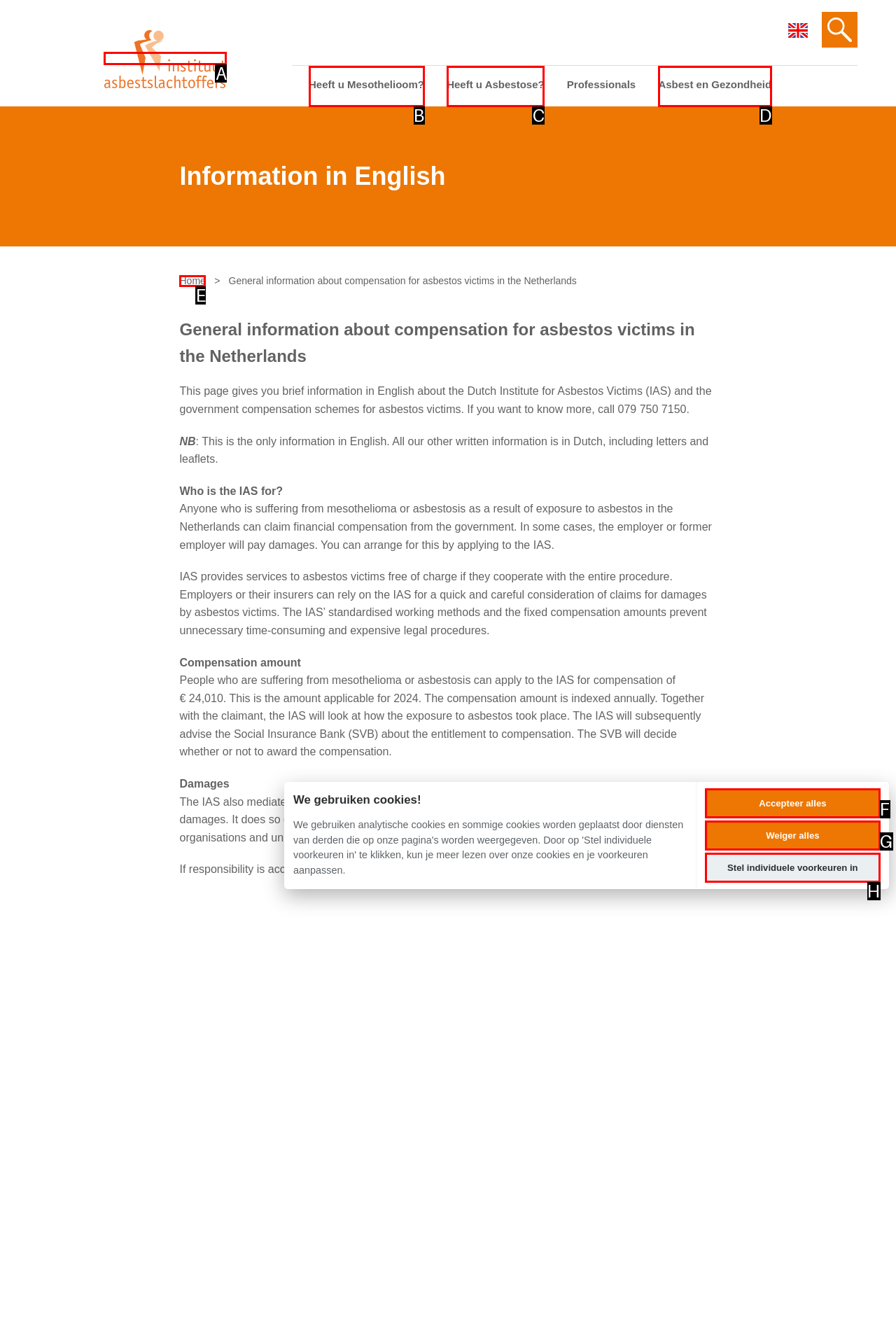Determine the letter of the UI element that you need to click to perform the task: Click the 'Instituut Asbestslachtoffers' link.
Provide your answer with the appropriate option's letter.

A